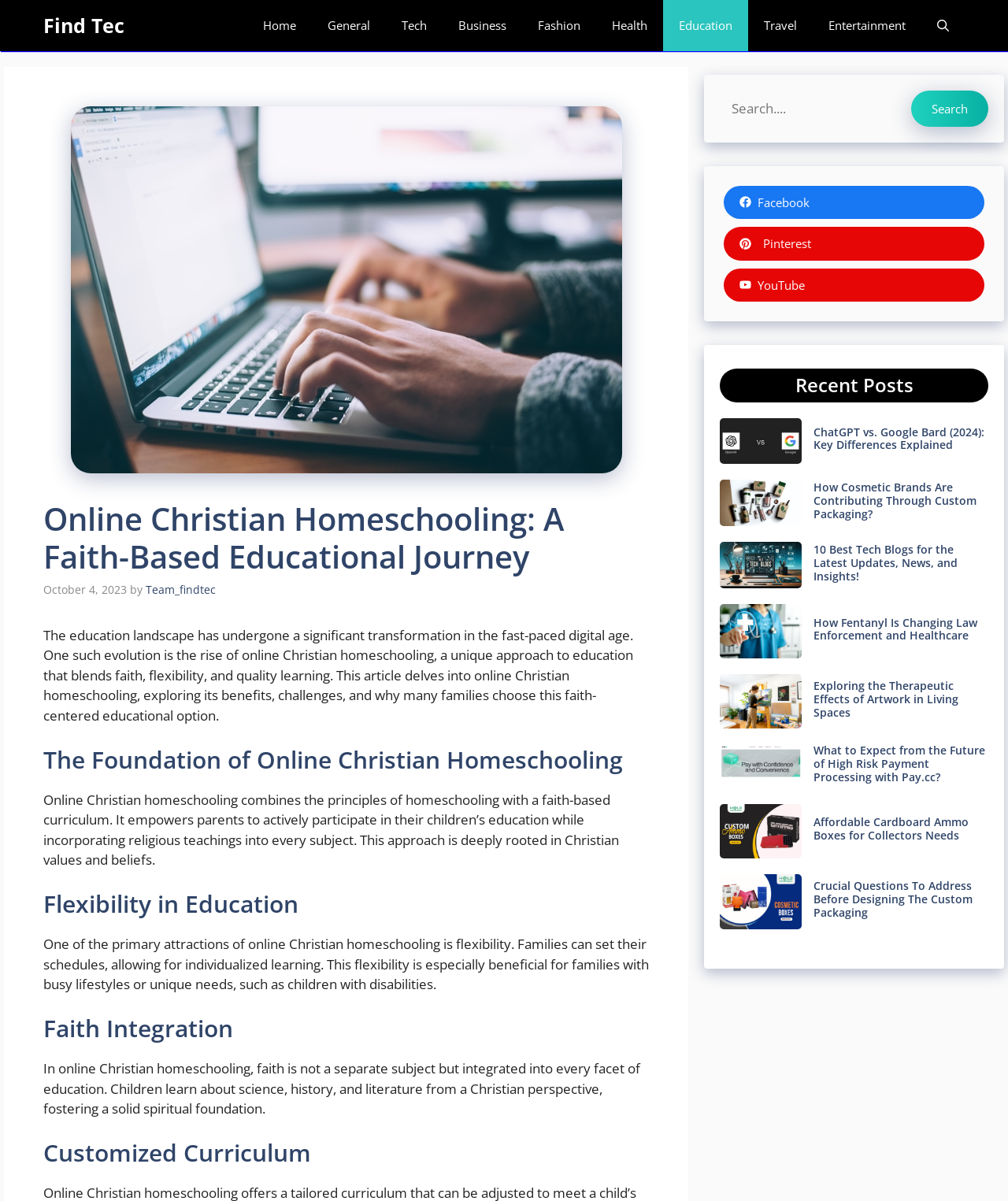Based on the image, please respond to the question with as much detail as possible:
What is the benefit of online Christian homeschooling mentioned in the webpage?

According to the webpage, one of the primary attractions of online Christian homeschooling is flexibility, which allows families to set their schedules and provide individualized learning, especially beneficial for families with busy lifestyles or unique needs.